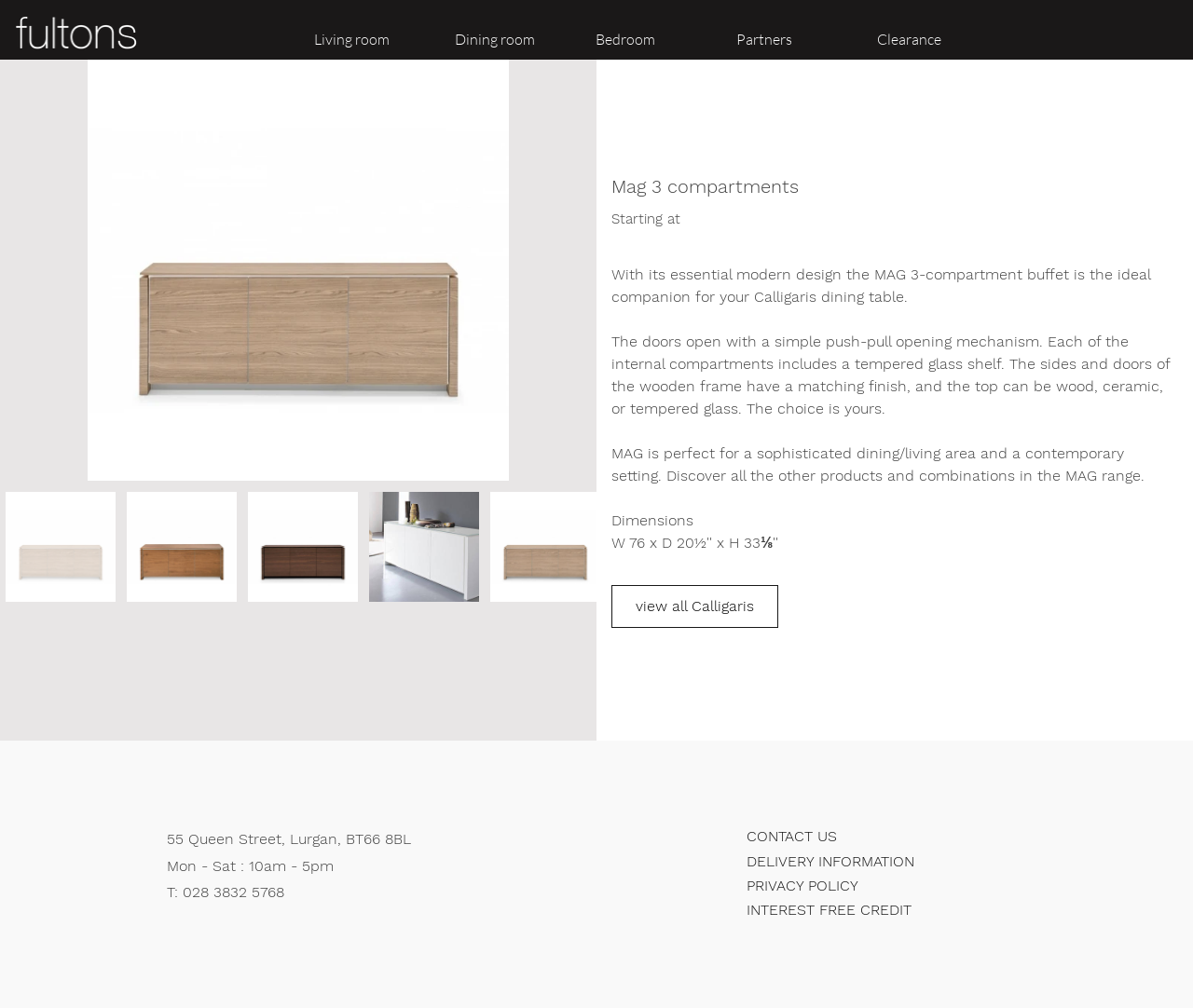How many navigation links are there?
Provide a thorough and detailed answer to the question.

I found the number of navigation links by counting the number of generic elements that are children of the navigation element with the text 'Site', which are 'Living room', 'Dining room', 'Bedroom', 'Partners', and 'Clearance'.